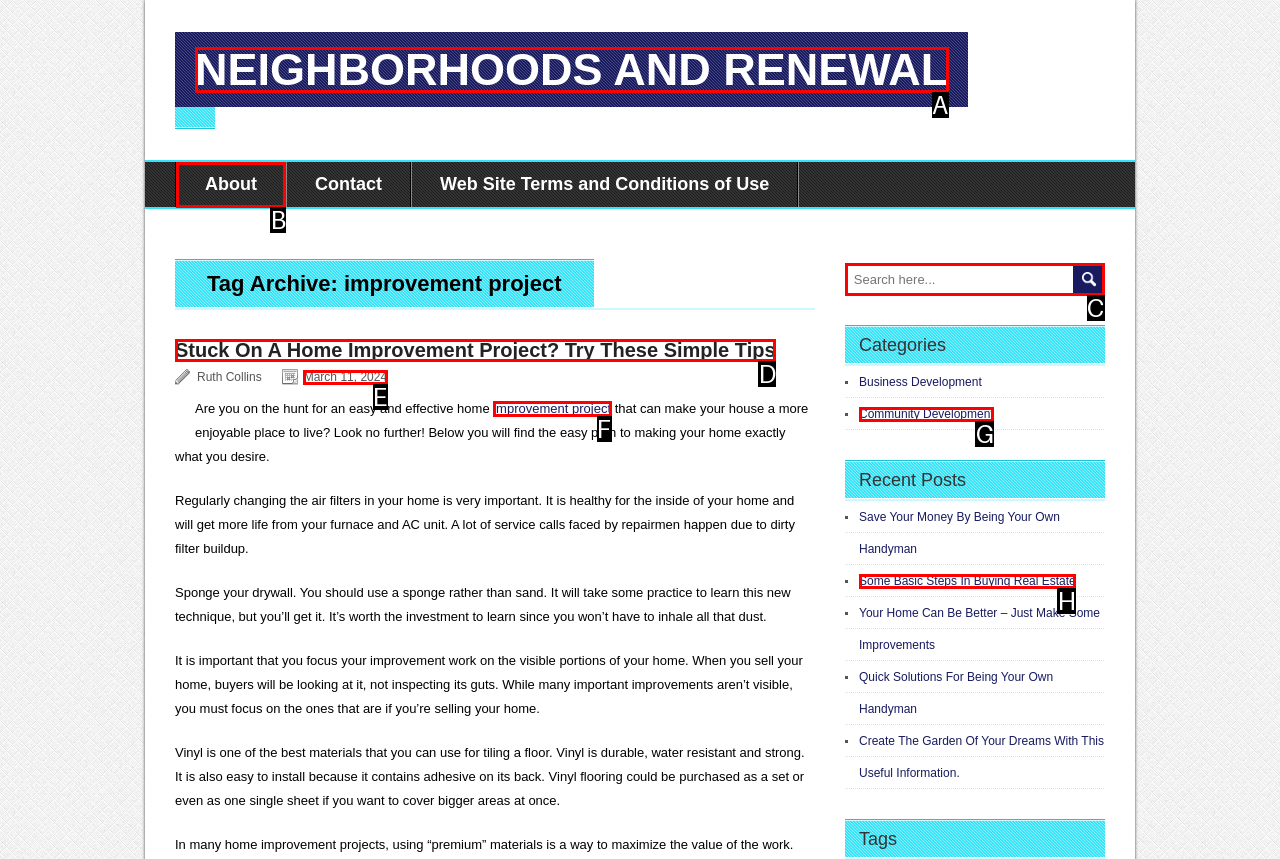Given the description: About, identify the matching HTML element. Provide the letter of the correct option.

B